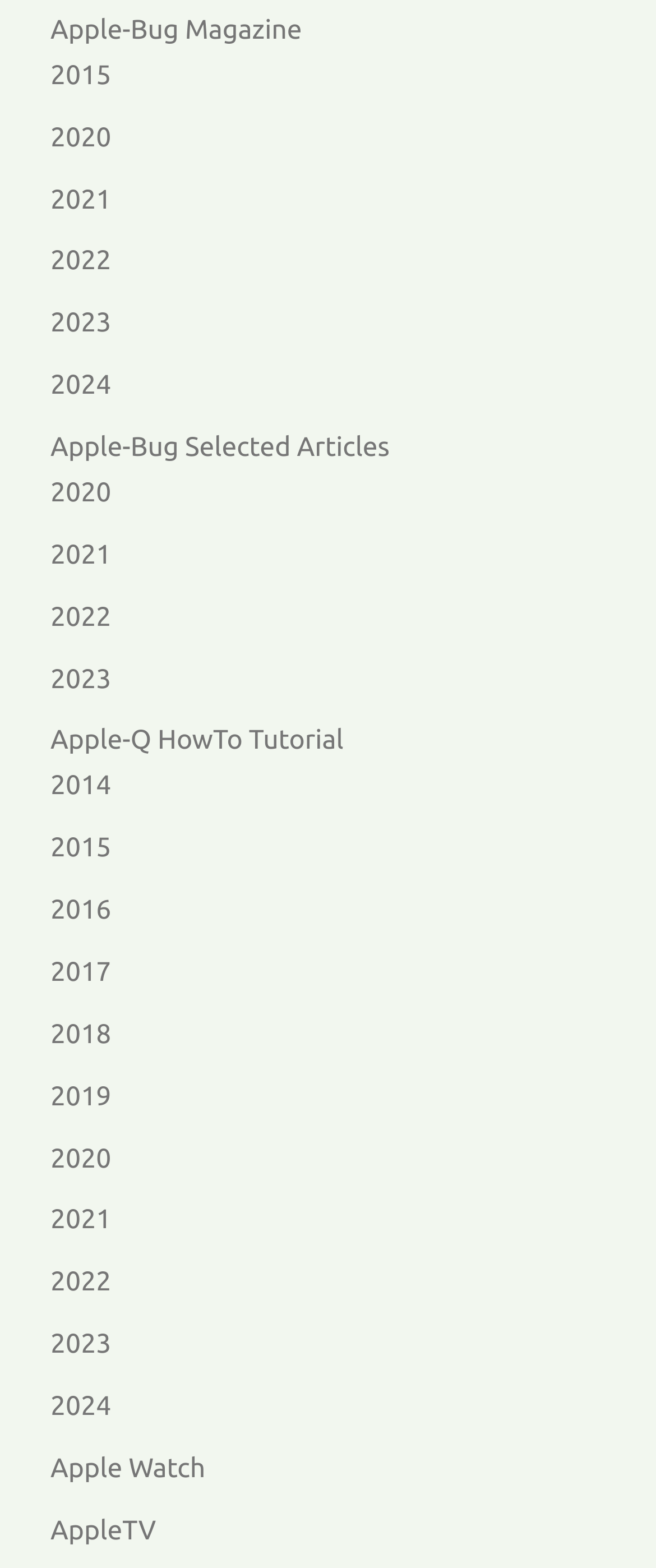What is the earliest year listed on the webpage?
Please provide a comprehensive answer based on the visual information in the image.

By examining the links on the webpage, I found that the earliest year listed is 2014, which is located at the bottom of the page.